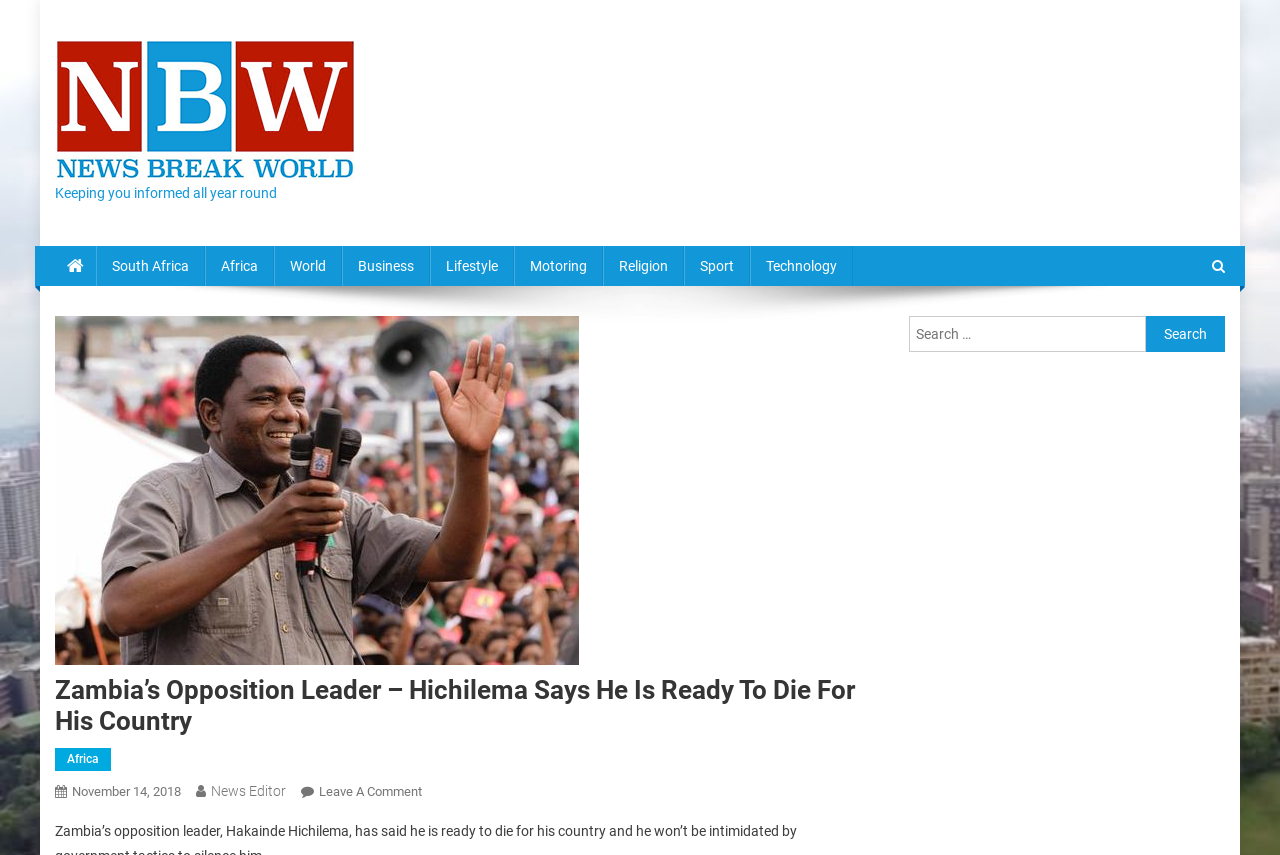Give a concise answer using one word or a phrase to the following question:
What is the date of the article?

November 14, 2018